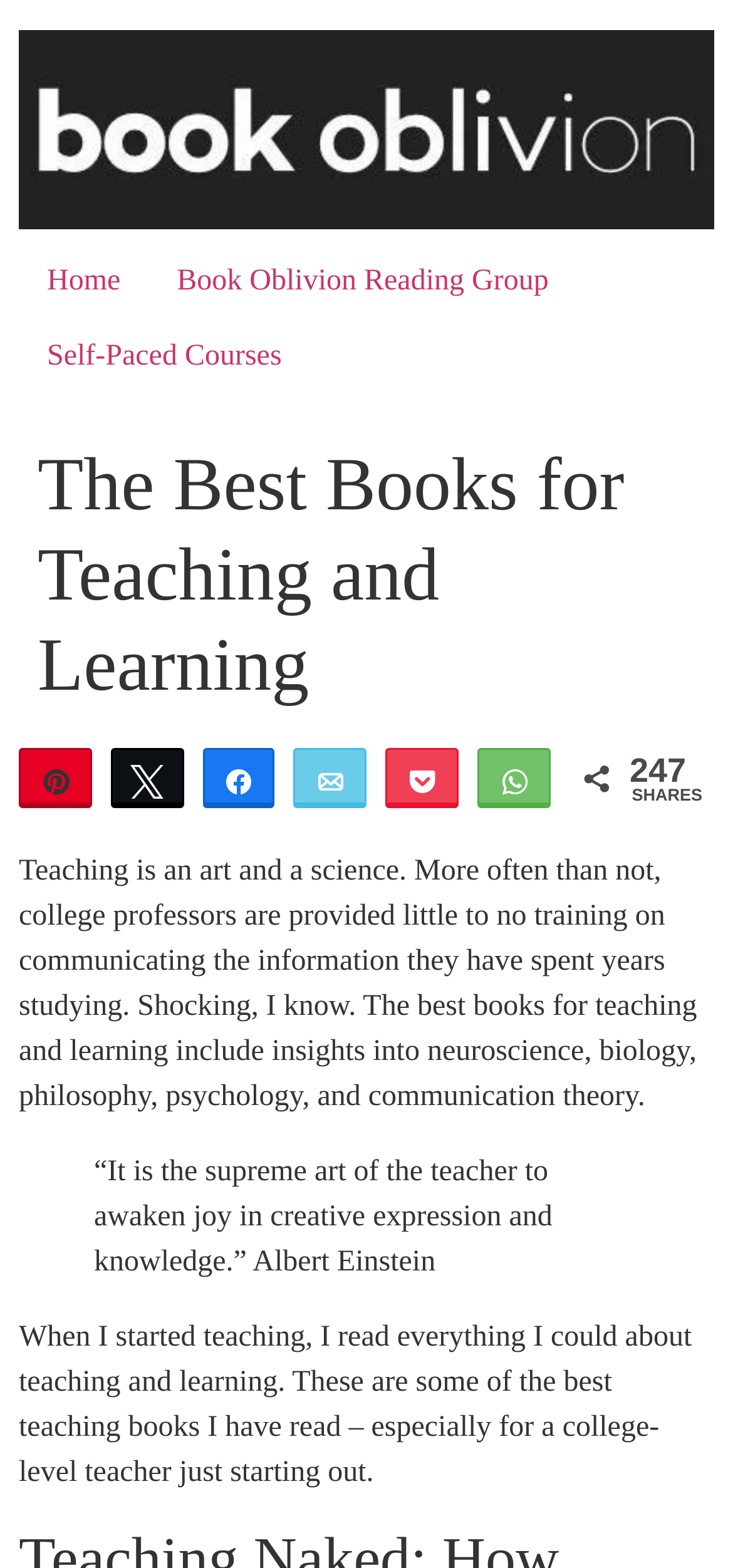Using the webpage screenshot, locate the HTML element that fits the following description and provide its bounding box: "Self-Paced Courses".

[0.026, 0.204, 0.423, 0.252]